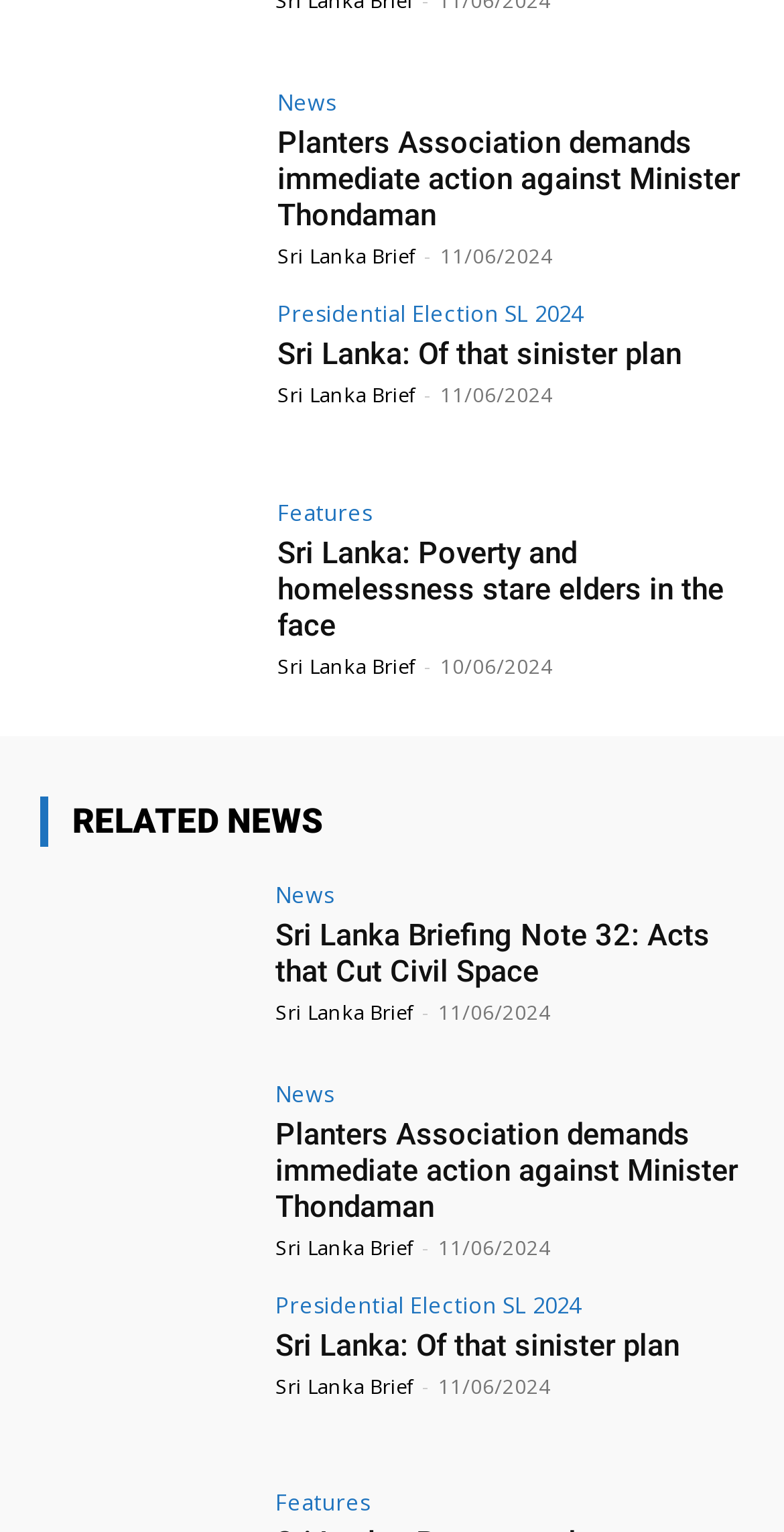Utilize the information from the image to answer the question in detail:
How many articles are listed under 'RELATED NEWS'?

I counted the number of links under the heading 'RELATED NEWS' and found two articles listed.